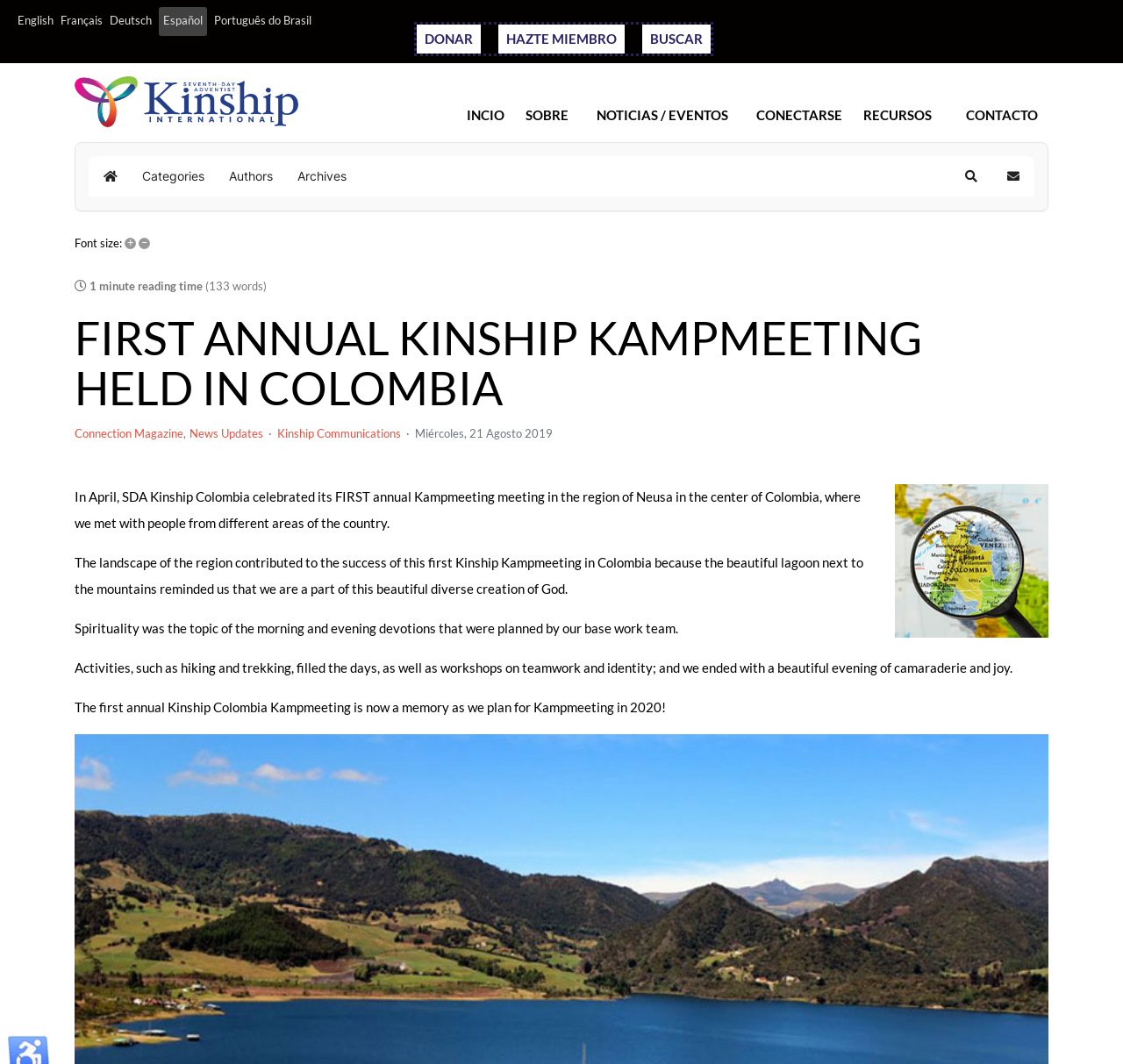What is the name of the organization behind this website?
Give a comprehensive and detailed explanation for the question.

I found the organization's name by looking at the logo image on the top left corner of the webpage, which says 'SDA Kinship International 450'.